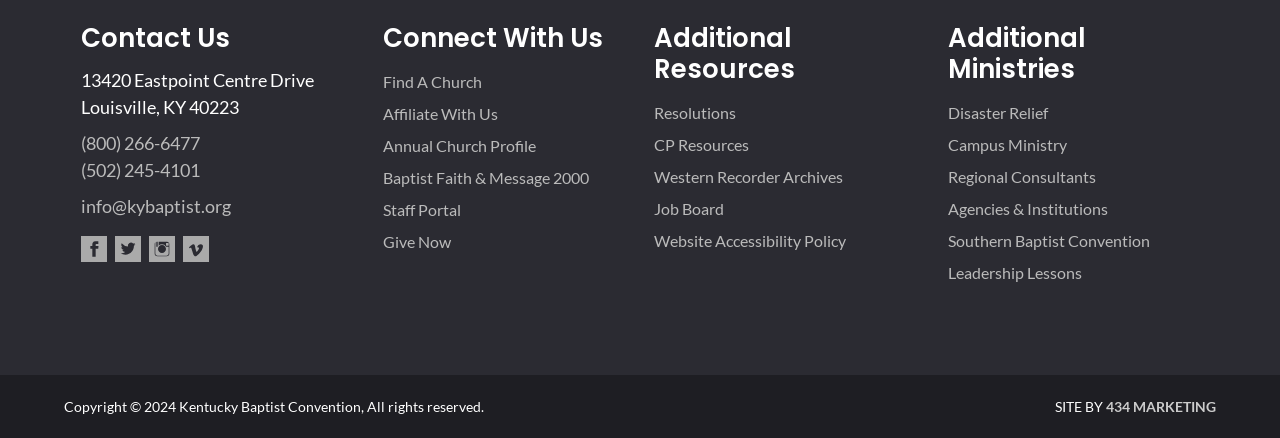Could you please study the image and provide a detailed answer to the question:
What is the phone number for the Kentucky Baptist Convention?

The phone number can be found in the 'Contact Us' section, which is a heading element with the ID 116. Under this section, there are several static text elements and link elements. The phone number is a link element with the ID 447, and its OCR text is '(800) 266-6477'.